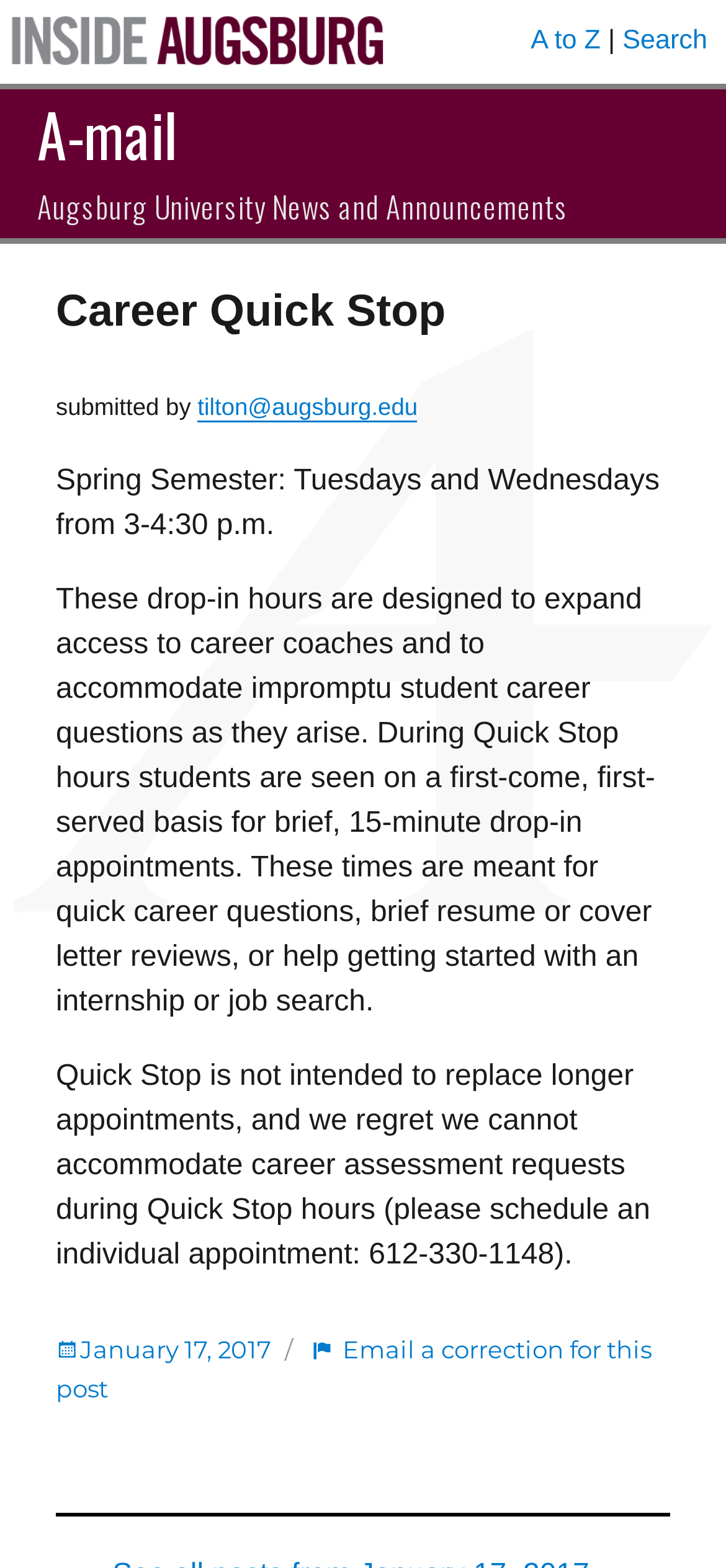What is the duration of each Quick Stop appointment?
Give a detailed response to the question by analyzing the screenshot.

The webpage states that during Quick Stop hours, students are seen on a first-come, first-served basis for brief, 15-minute drop-in appointments.